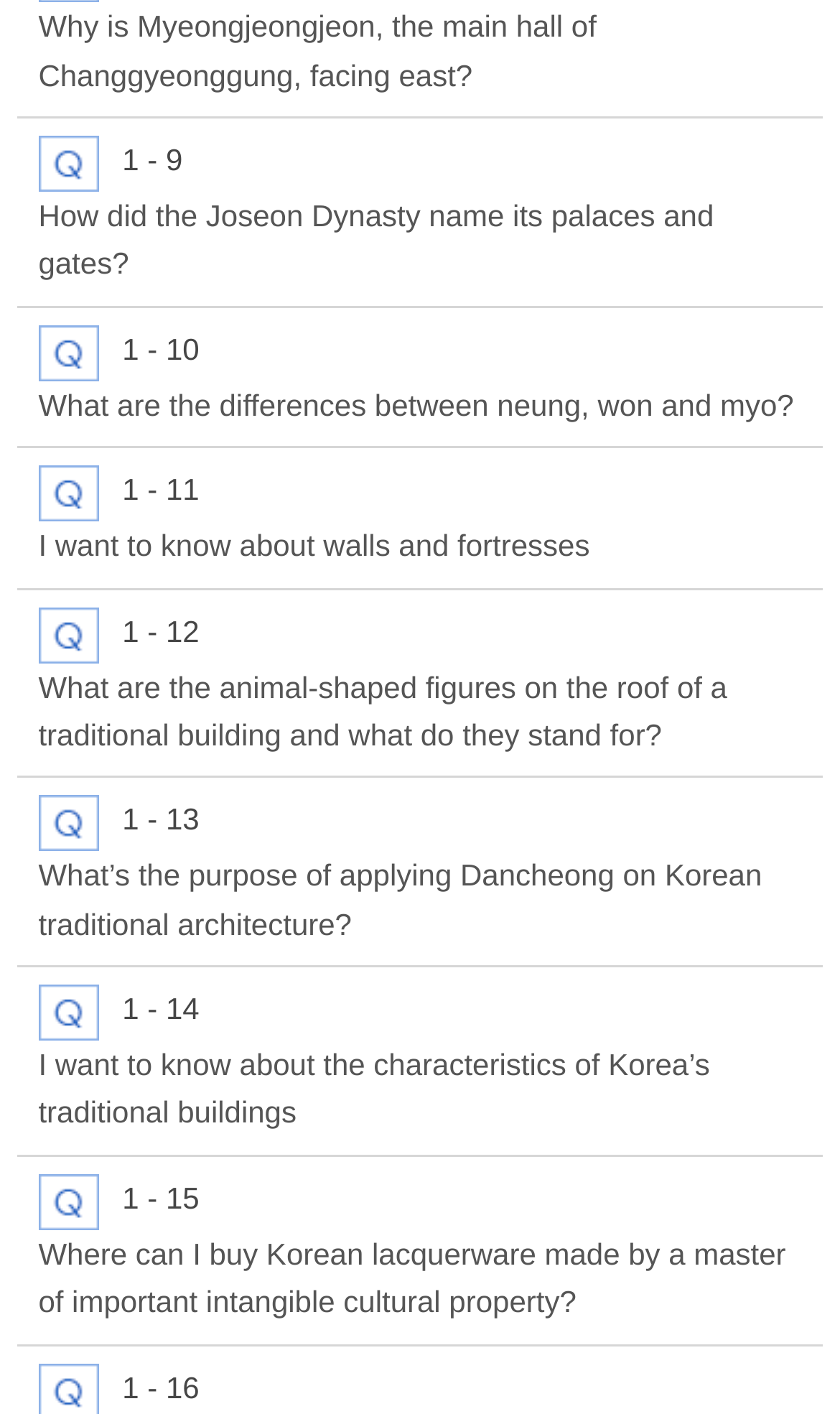Please provide a detailed answer to the question below by examining the image:
What is the topic of the last link?

The last link on the webpage has the text 'Where can I buy Korean lacquerware made by a master of important intangible cultural property?' which suggests that the topic of the link is Korean lacquerware.